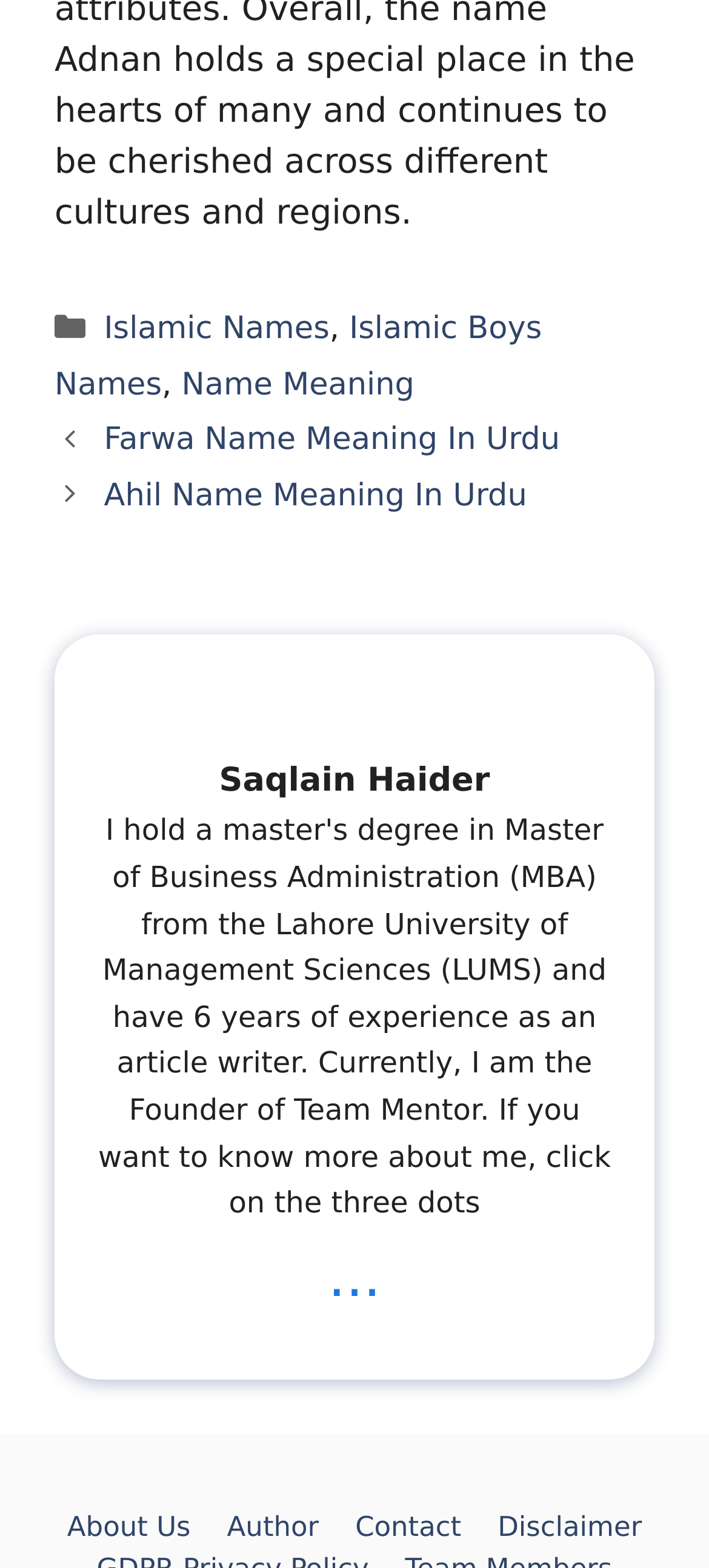Pinpoint the bounding box coordinates of the element to be clicked to execute the instruction: "Read terms and conditions".

None